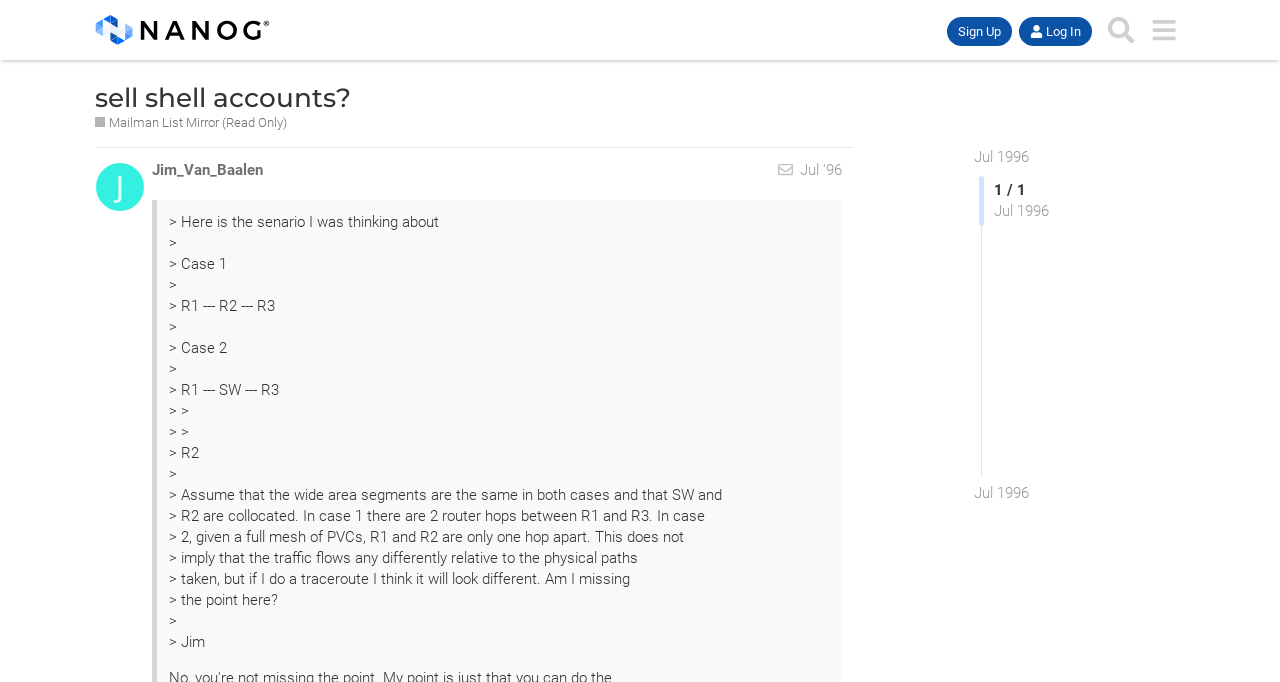Answer the following query with a single word or phrase:
Who wrote the post on Jul 19, 1996?

Jim Van Baalen